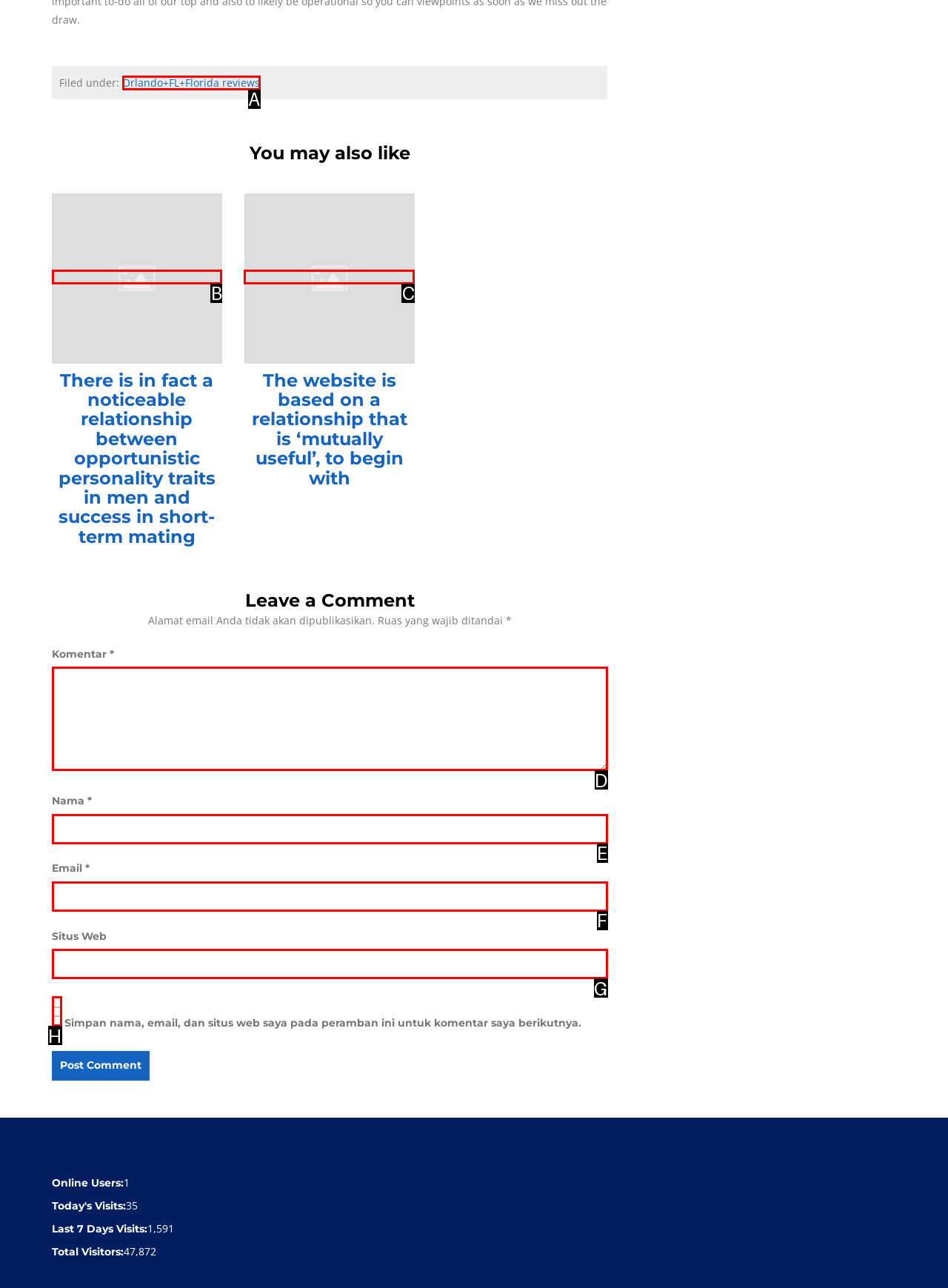Assess the description: Orlando+FL+Florida reviews and select the option that matches. Provide the letter of the chosen option directly from the given choices.

A